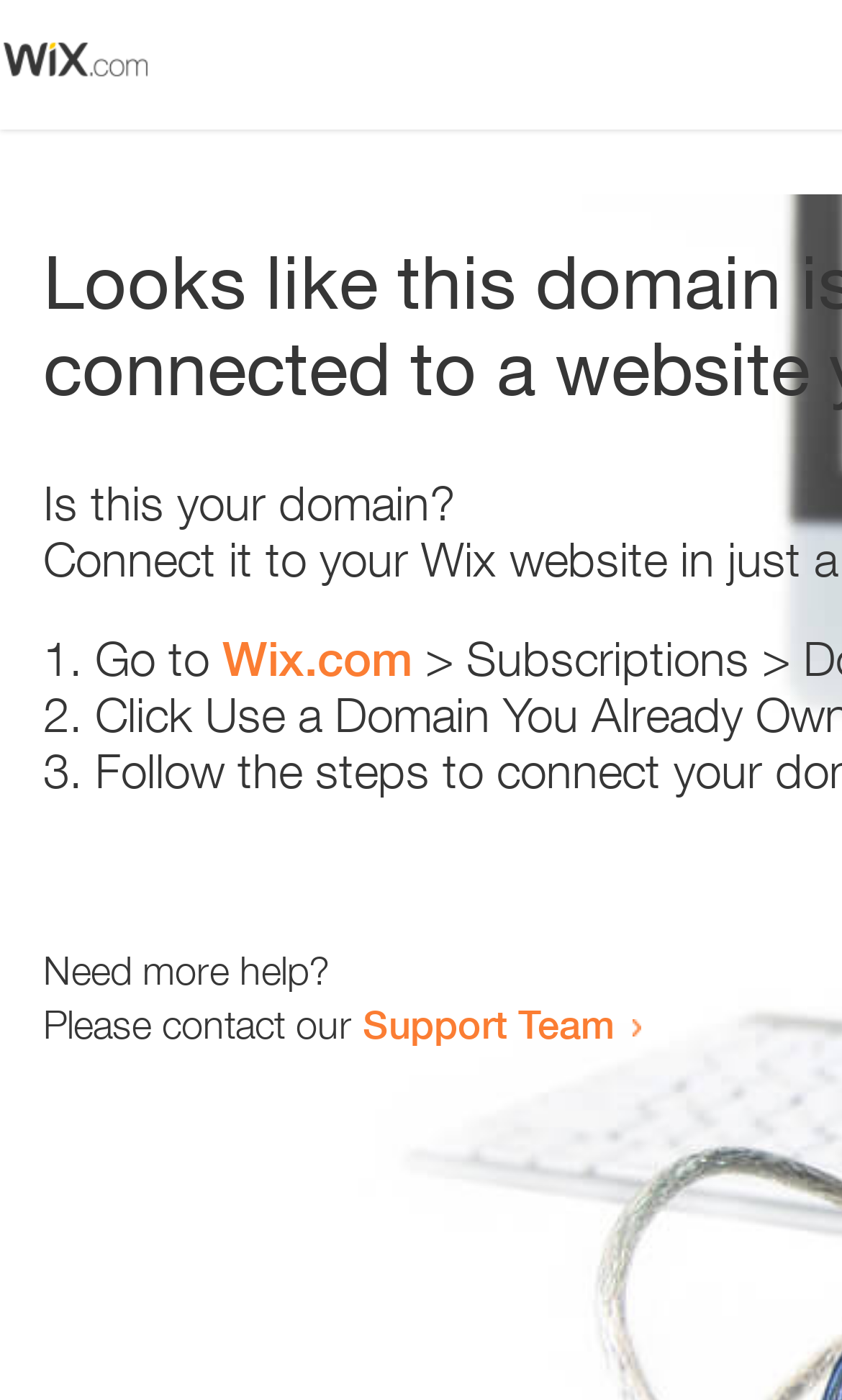Please answer the following question using a single word or phrase: 
What is the position of the image?

Top